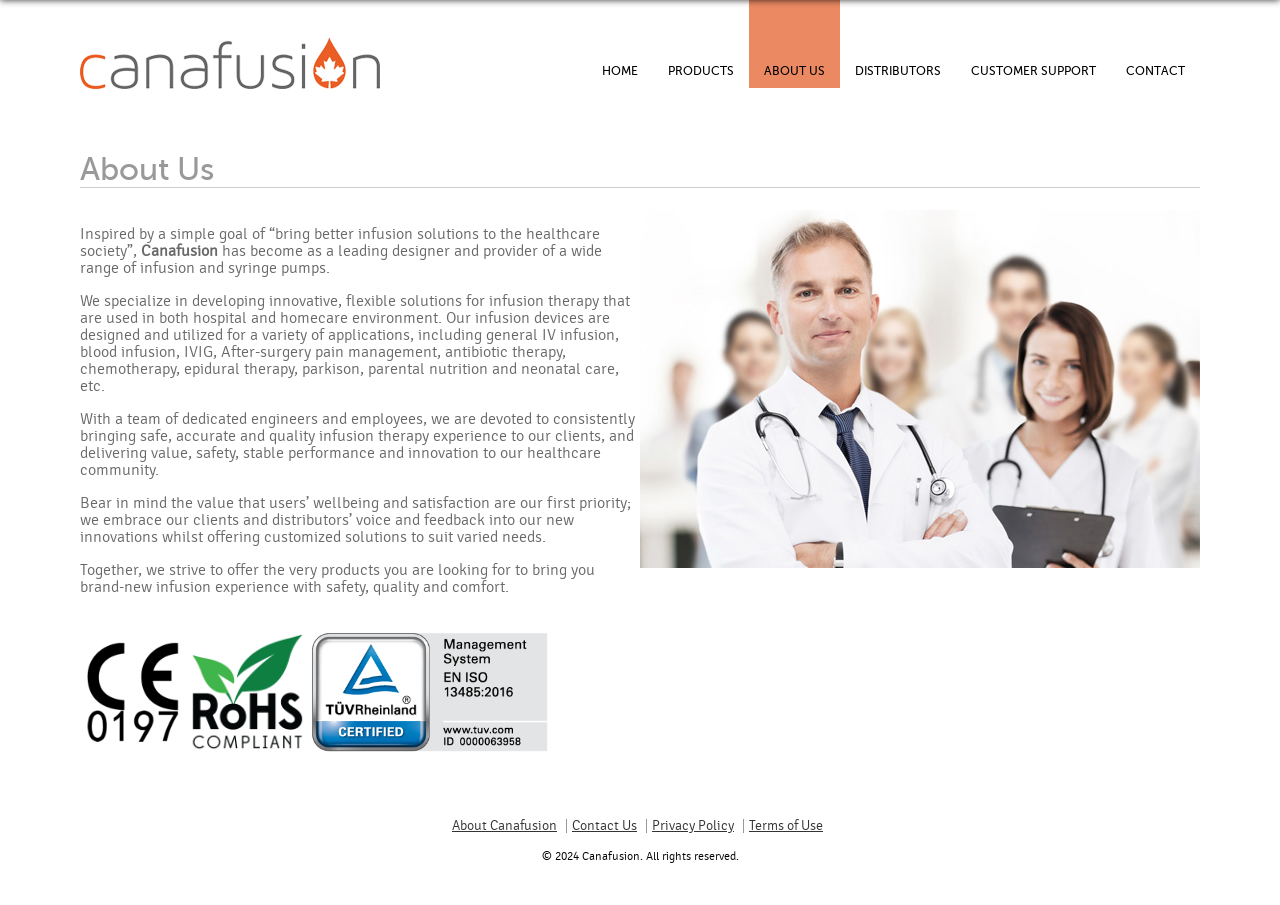What is the purpose of the company?
Please provide a single word or phrase based on the screenshot.

To bring better infusion solutions